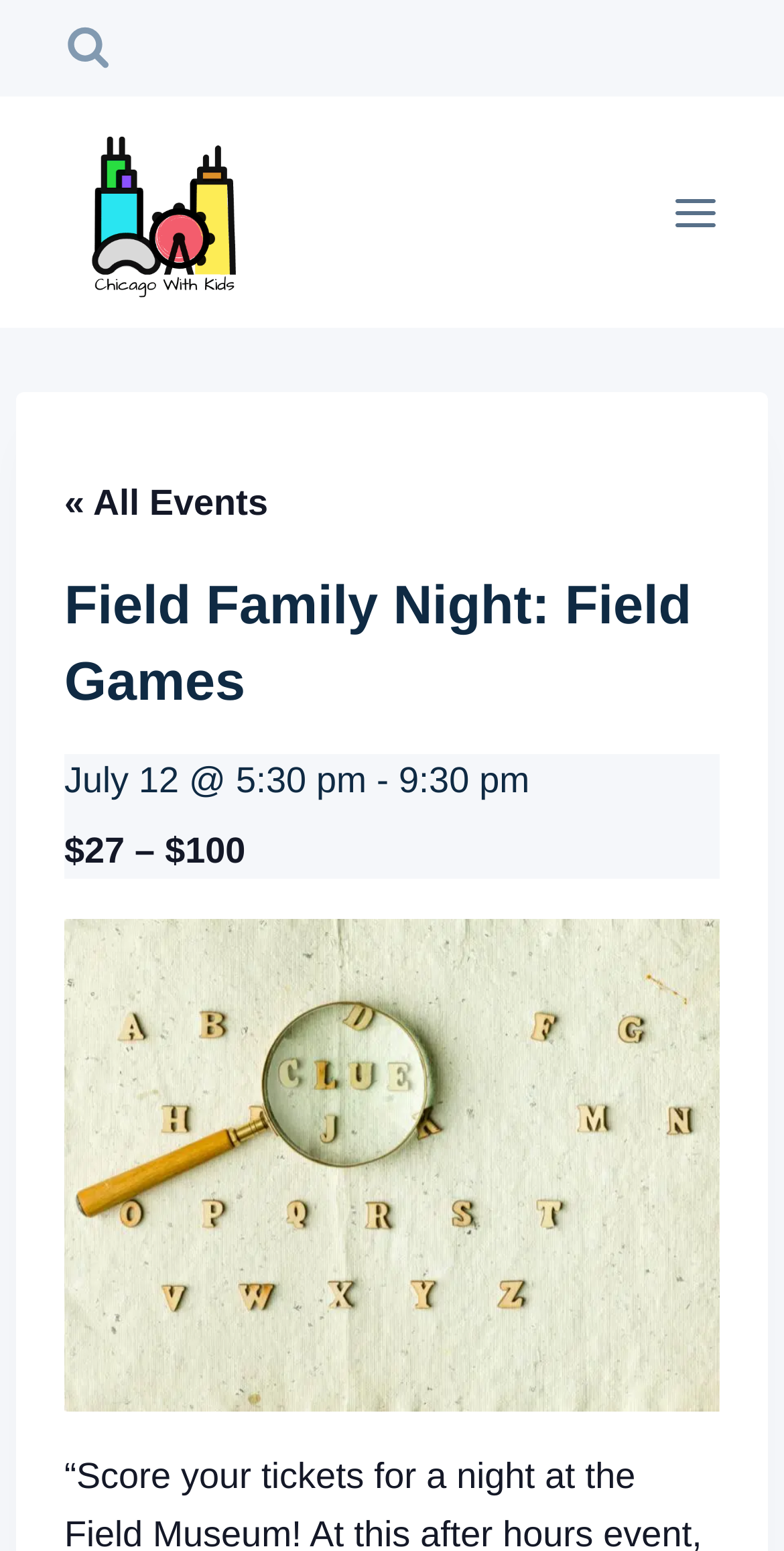Reply to the question with a single word or phrase:
What is the date of the Field Family Night event?

July 12